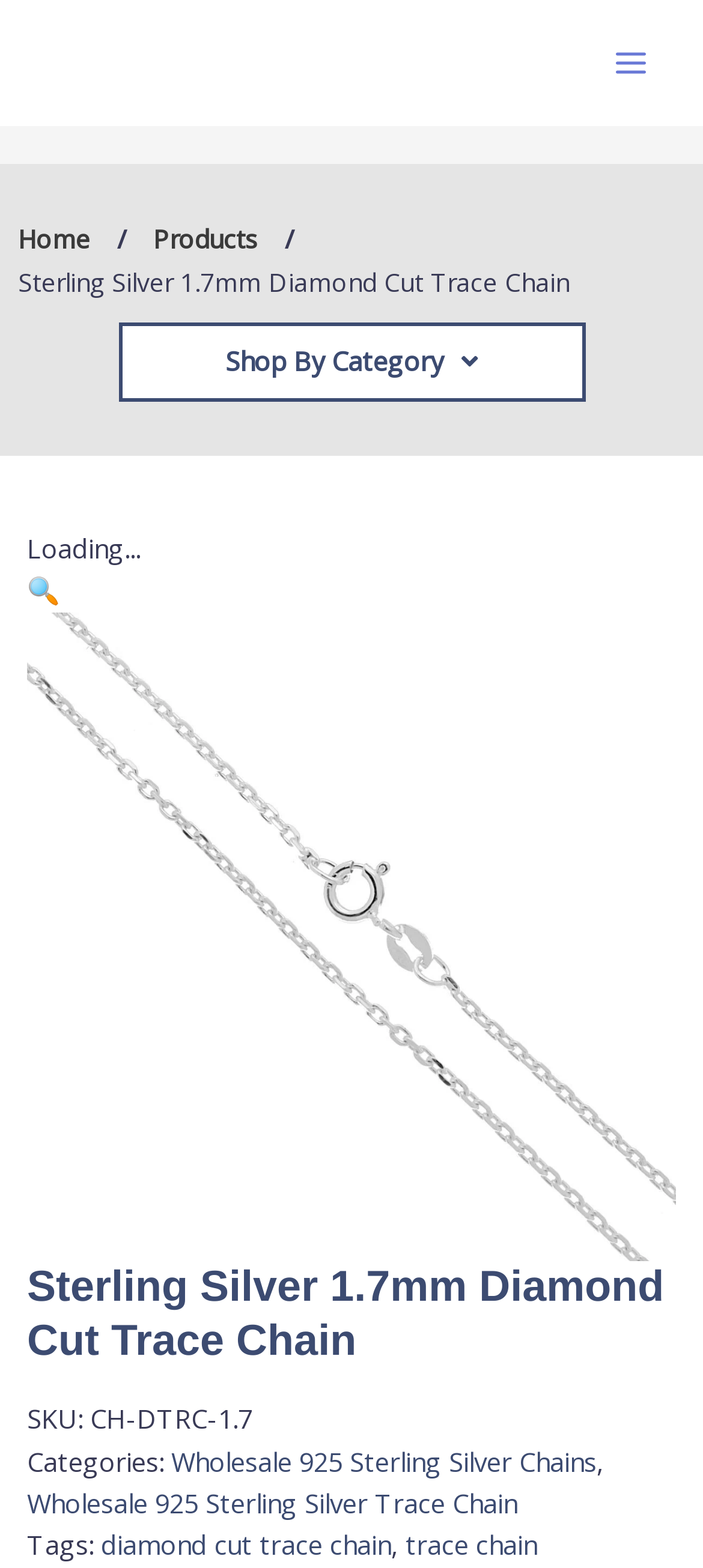Provide a thorough summary of the webpage.

This webpage is about a specific product, the Sterling Silver 1.7mm Diamond Cut Trace Chain, from Bamina Jewelry. At the top right corner, there is a main menu button. Below it, there is a horizontal navigation bar with links to "Home", "Products", and "Shop By Category" with an icon. 

On the left side, there is a search bar with a magnifying glass icon. Below the navigation bar, the product name "Sterling Silver 1.7mm Diamond Cut Trace Chain" is displayed prominently. 

The product image is shown on the right side, taking up most of the page's width. Below the product image, there is a heading with the product name again. 

The product details are listed below, including the SKU number "CH-DTRC-1.7", categories "Wholesale 925 Sterling Silver Chains" and "Wholesale 925 Sterling Silver Trace Chain", and tags "diamond cut trace chain" and "trace chain".